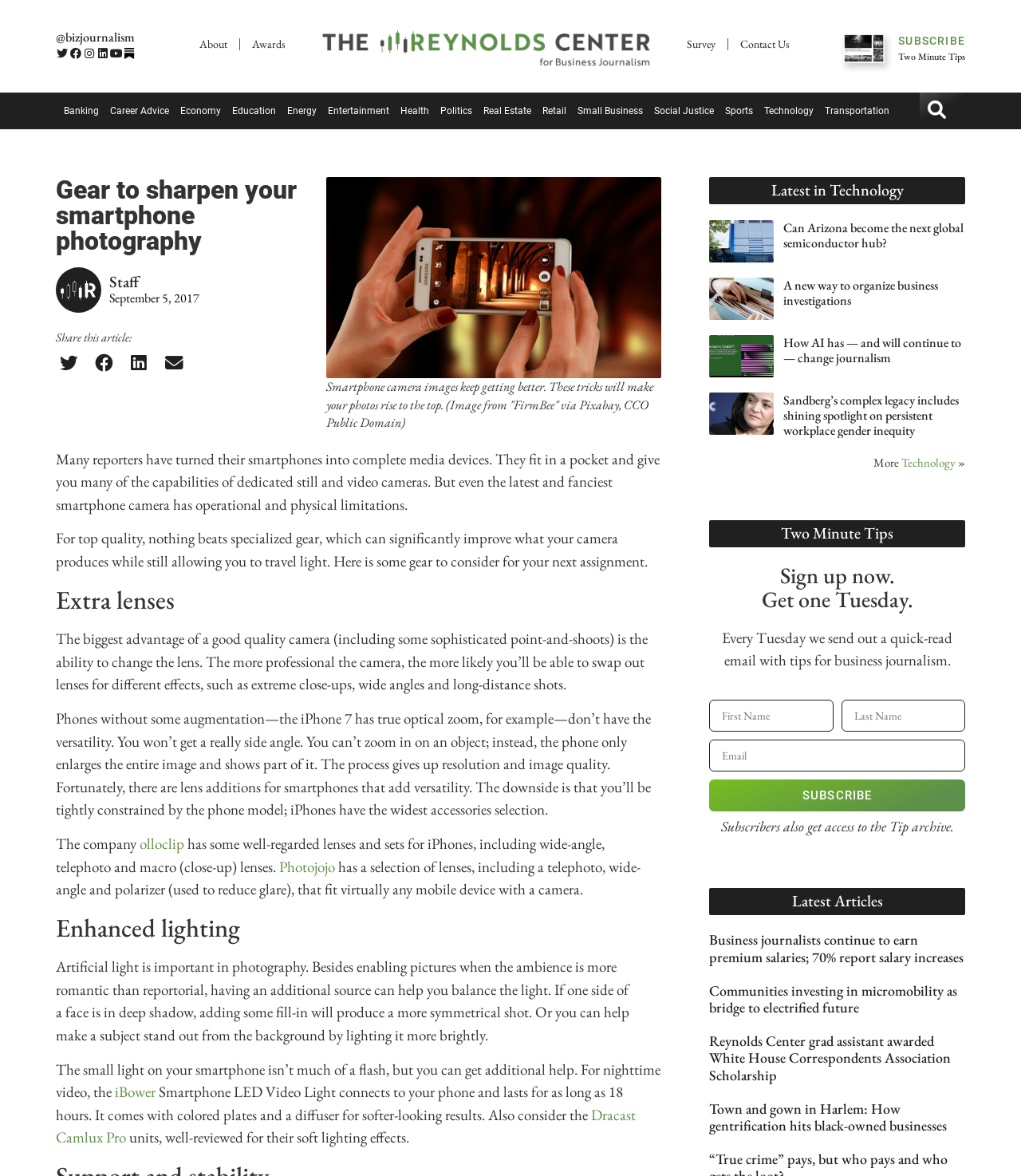Using the details from the image, please elaborate on the following question: What is the main topic of this webpage?

Based on the webpage content, it appears that the main topic is about improving smartphone photography by using specialized gear, such as lenses and lighting, to enhance image quality.